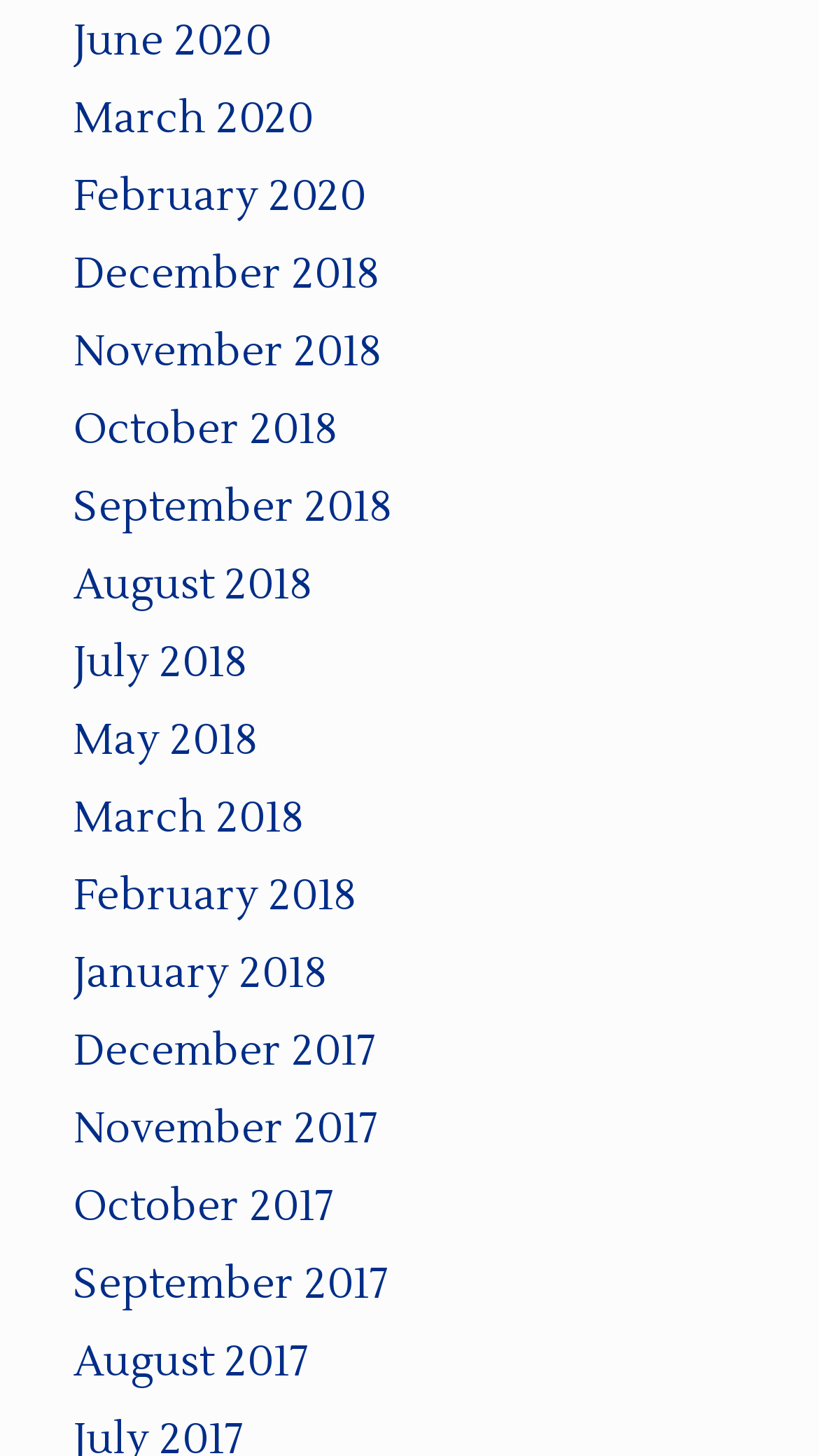Provide the bounding box coordinates of the area you need to click to execute the following instruction: "view December 2017".

[0.09, 0.703, 0.459, 0.741]